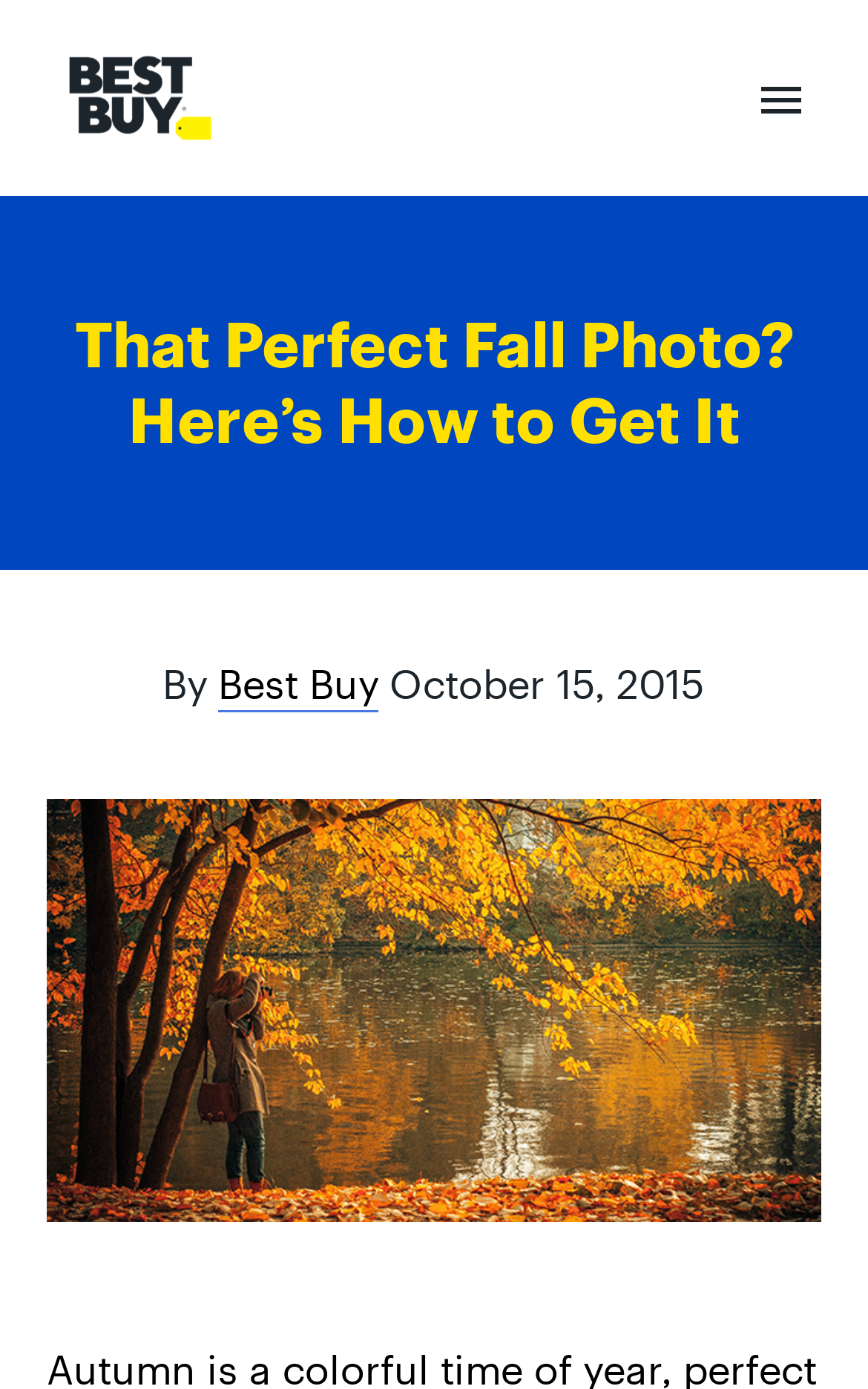Please find and provide the title of the webpage.

That Perfect Fall Photo? Here’s How to Get It